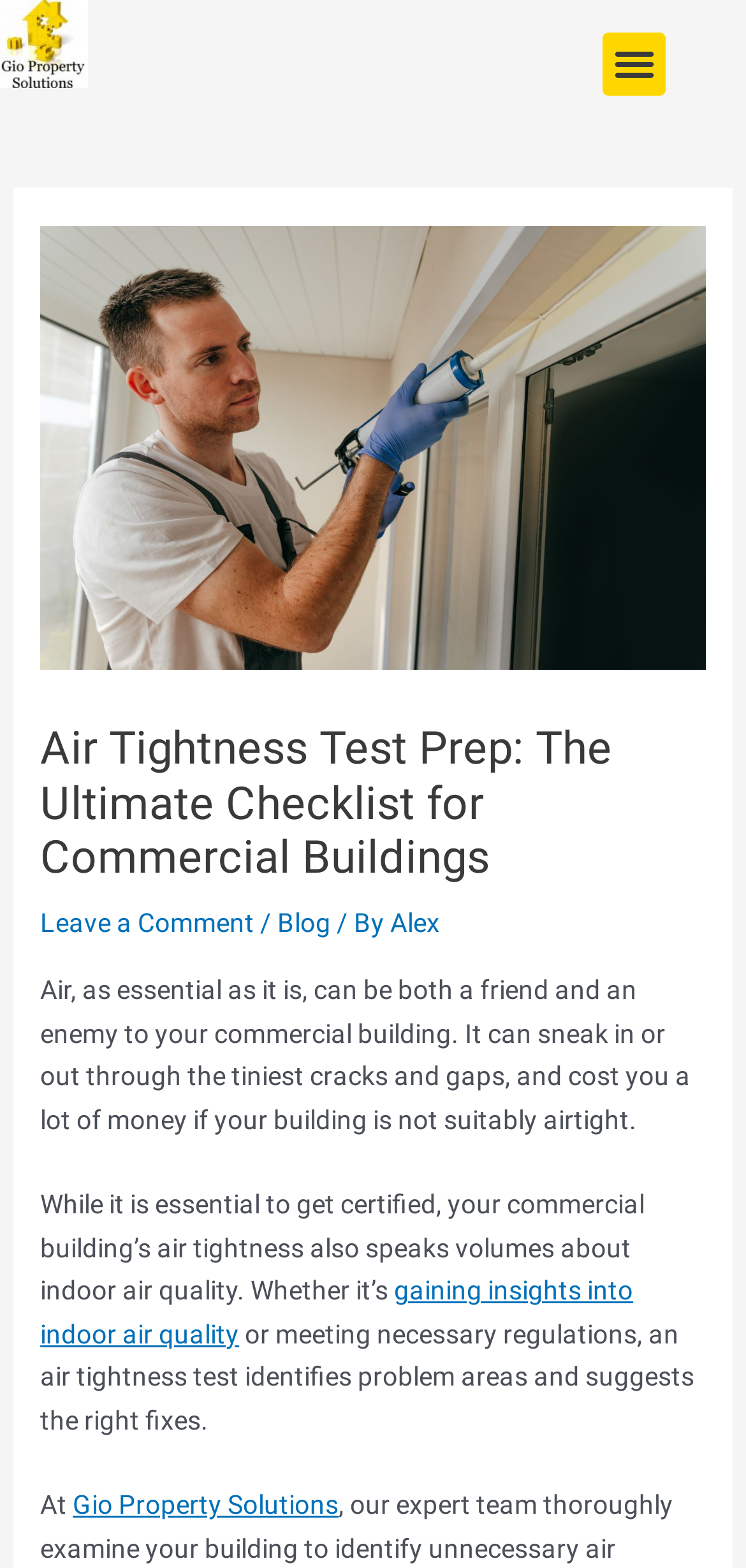Can you extract the primary headline text from the webpage?

Air Tightness Test Prep: The Ultimate Checklist for Commercial Buildings